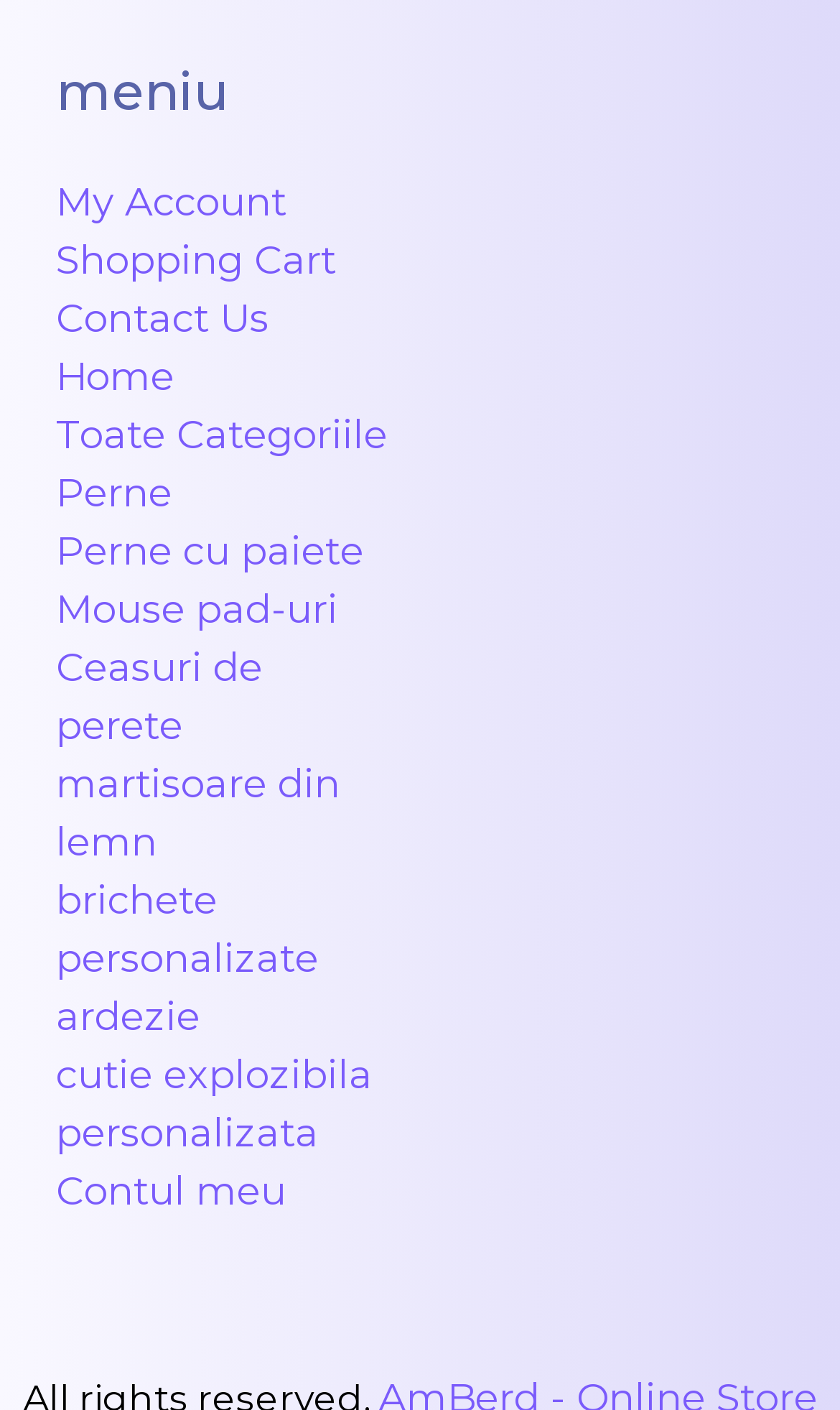What is the last link on the top left?
Please provide a single word or phrase as your answer based on the image.

Contul meu